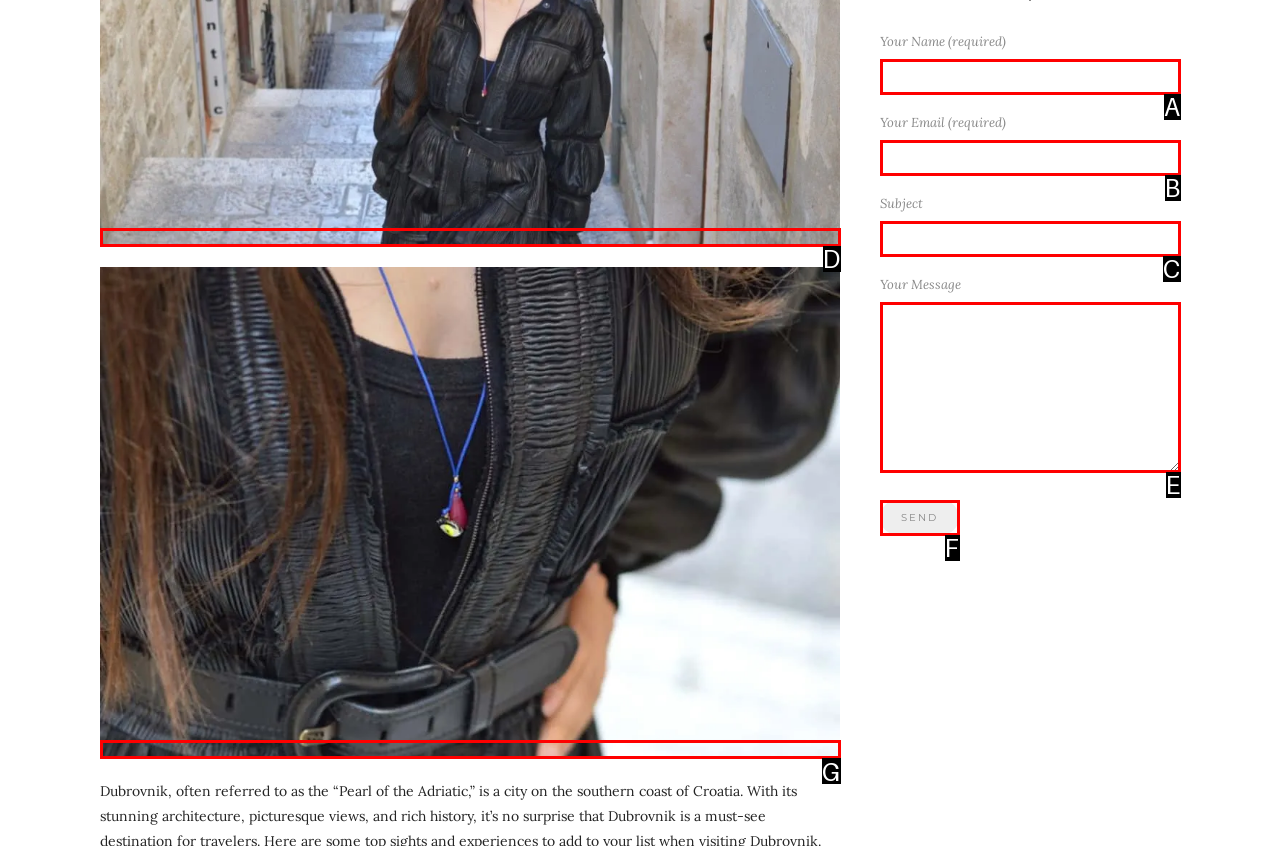Identify the HTML element that matches the description: value="Send"
Respond with the letter of the correct option.

F